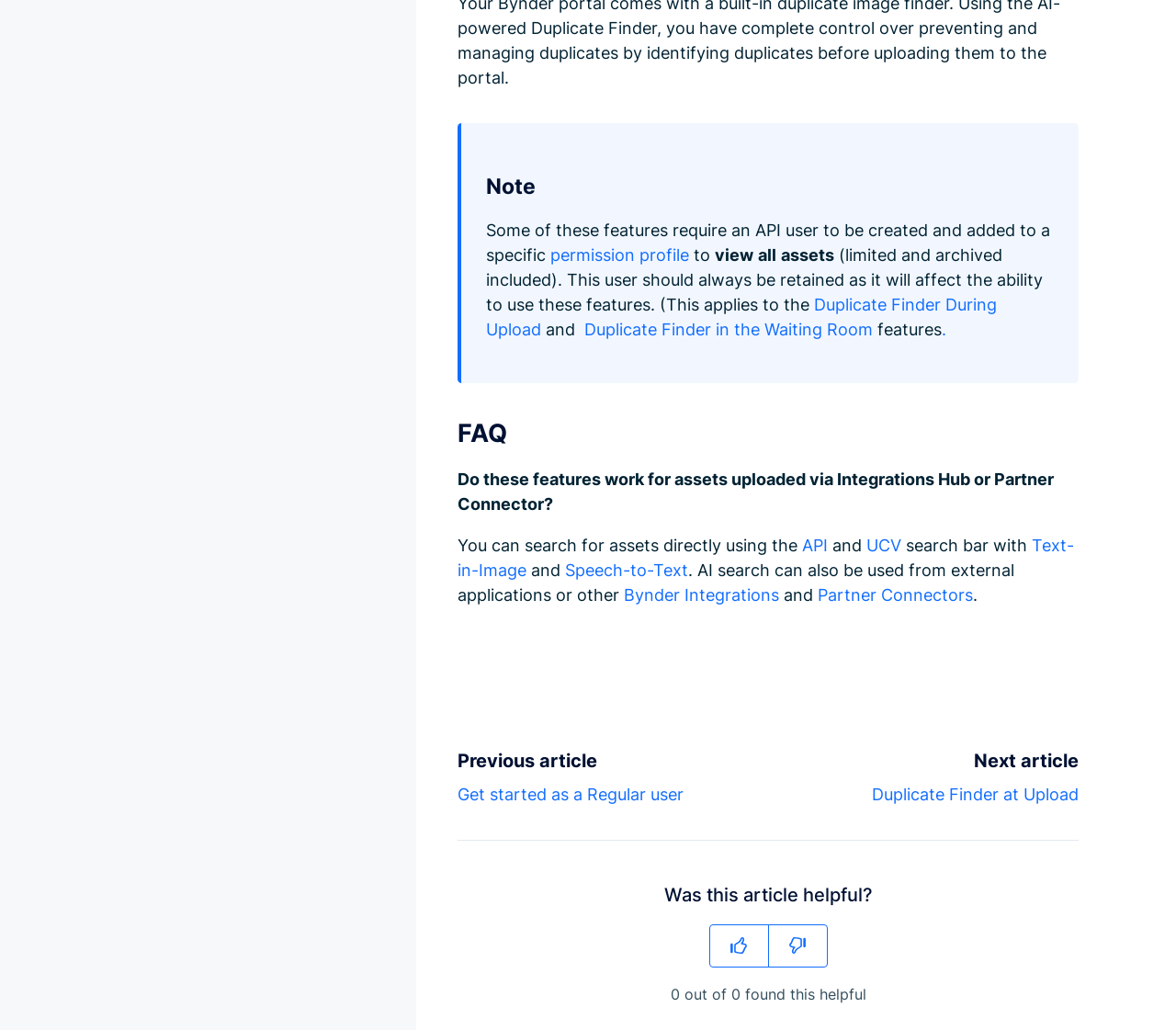What is the purpose of creating an API user?
Please provide an in-depth and detailed response to the question.

According to the text, some features require an API user to be created and added to a specific permission profile. This user should always be retained as it will affect the ability to use these features.